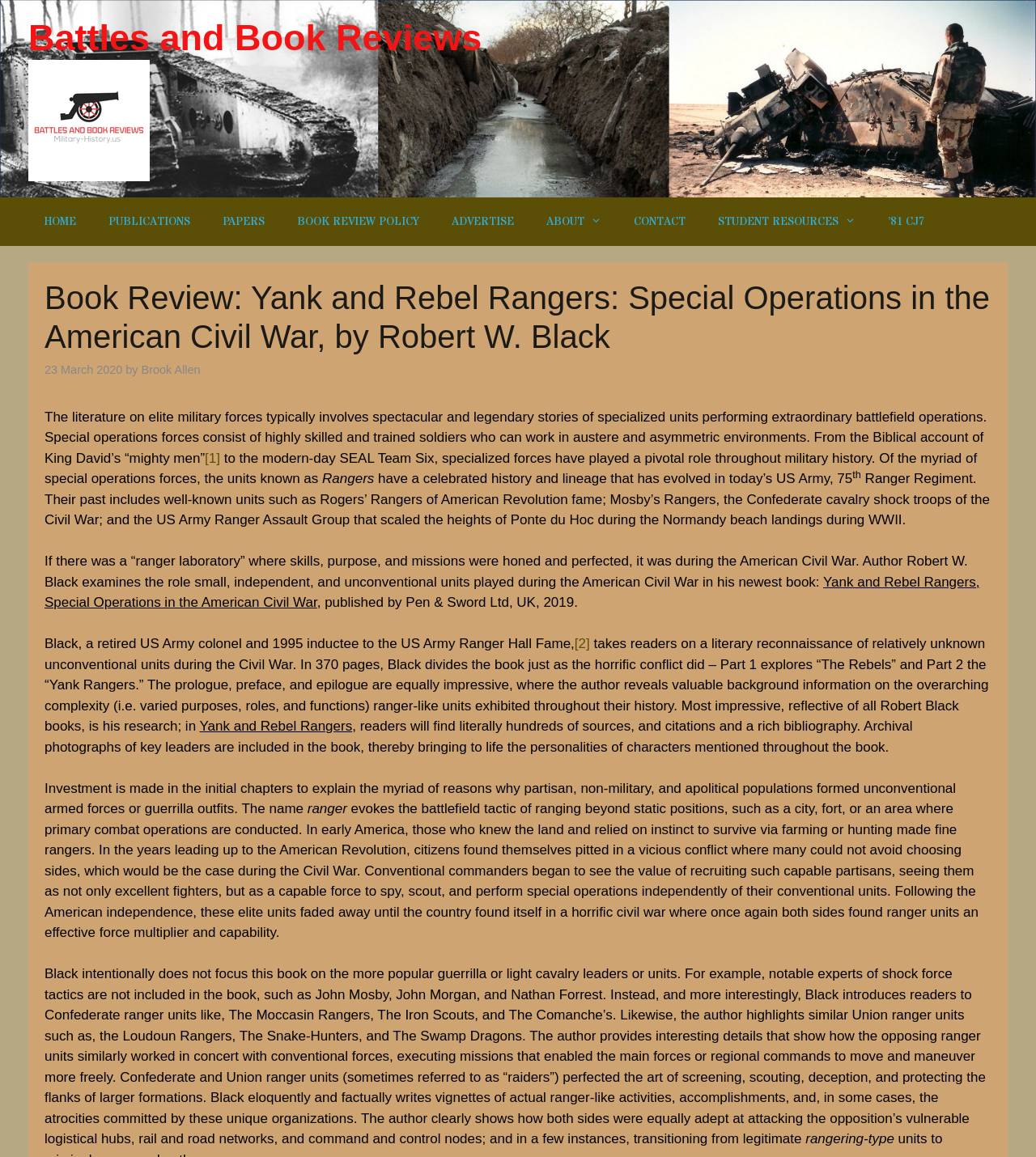Produce an elaborate caption capturing the essence of the webpage.

This webpage is a book review of "Yank and Rebel Rangers: Special Operations in the American Civil War" by Robert W. Black. At the top of the page, there is a banner with the site's name "Battles and Book Reviews" and a navigation menu with links to various sections of the site, including "HOME", "PUBLICATIONS", "PAPERS", and "ABOUT".

Below the navigation menu, the main content of the page begins with a heading that displays the title of the book review. The review is written by Brook Allen and was published on March 23, 2020. The review is a lengthy, in-depth analysis of the book, which explores the role of small, independent, and unconventional units during the American Civil War.

The review is divided into several paragraphs, each discussing a different aspect of the book. The text is accompanied by no images, but there are links to references and citations throughout the review. The reviewer praises the author's research, noting that the book includes hundreds of sources and citations, as well as a rich bibliography.

The review provides a detailed summary of the book's content, including the author's exploration of the history of ranger units, their role in the American Civil War, and their tactics and operations. The reviewer notes that the book is well-researched and well-written, with the author providing interesting details and vignettes about the ranger units and their activities.

Overall, the webpage is a detailed and informative book review that provides a thorough analysis of "Yank and Rebel Rangers: Special Operations in the American Civil War" by Robert W. Black.